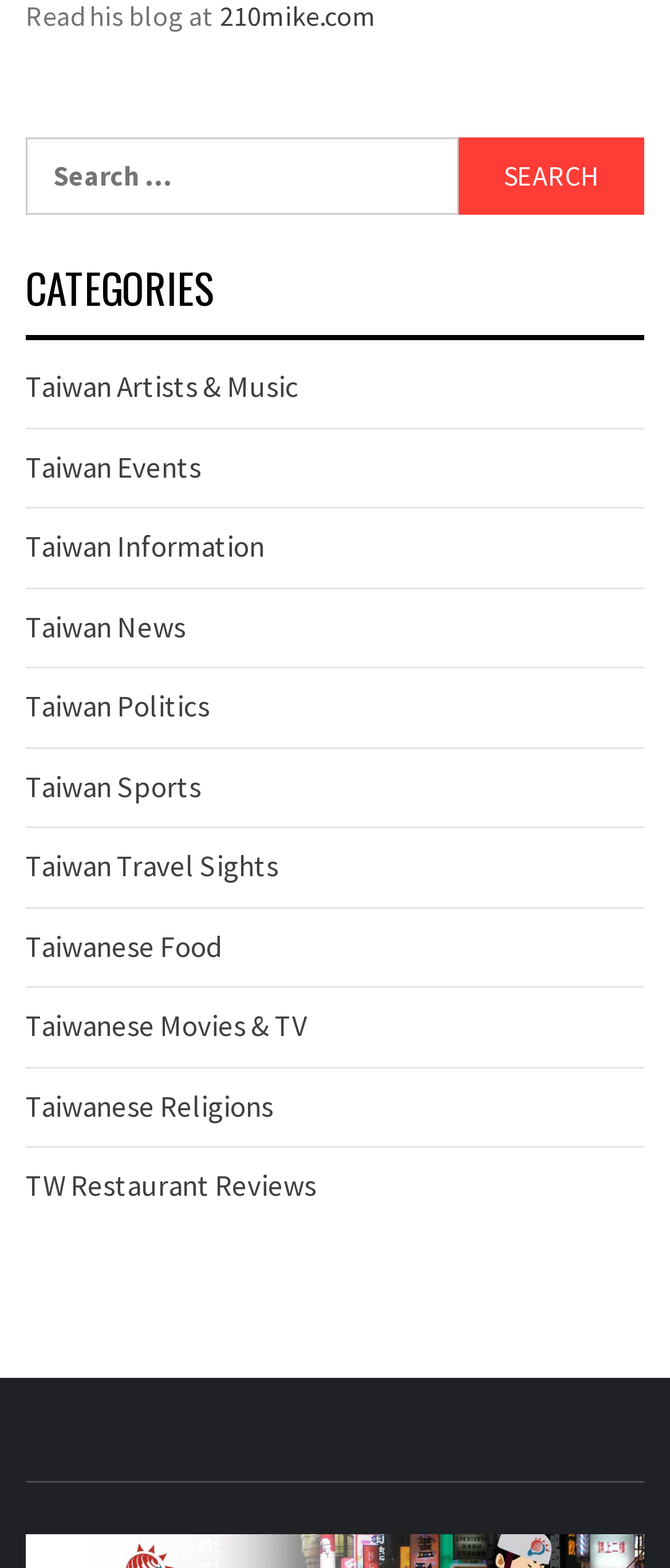What is the first category listed under 'CATEGORIES'?
Could you give a comprehensive explanation in response to this question?

The first category listed under 'CATEGORIES' is 'Taiwan Artists & Music', which suggests that this category is one of the main topics or areas of focus on the webpage.